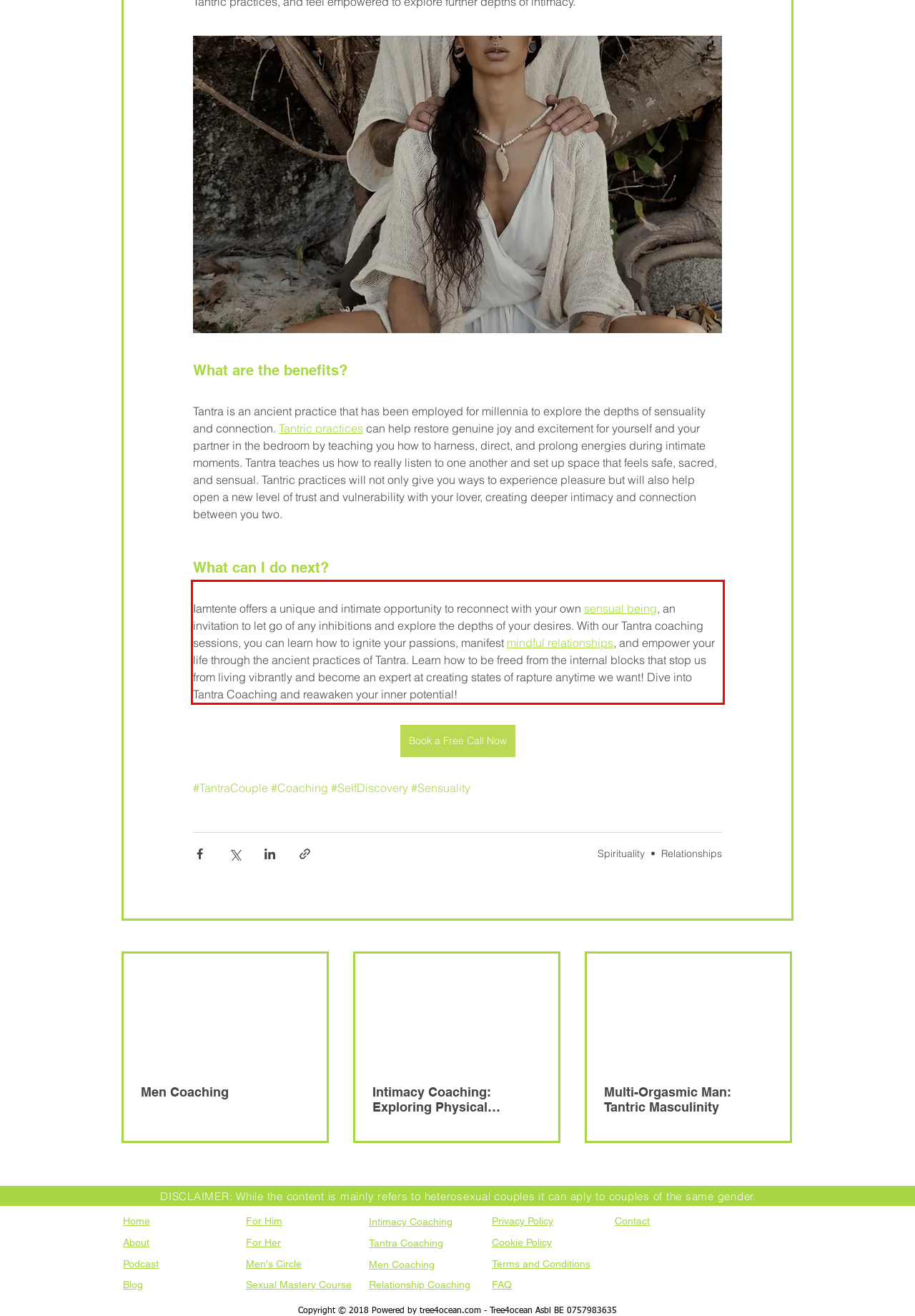Locate the red bounding box in the provided webpage screenshot and use OCR to determine the text content inside it.

Iamtente offers a unique and intimate opportunity to reconnect with your own sensual being, an invitation to let go of any inhibitions and explore the depths of your desires. With our Tantra coaching sessions, you can learn how to ignite your passions, manifest mindful relationships, and empower your life through the ancient practices of Tantra. Learn how to be freed from the internal blocks that stop us from living vibrantly and become an expert at creating states of rapture anytime we want! Dive into Tantra Coaching and reawaken your inner potential!